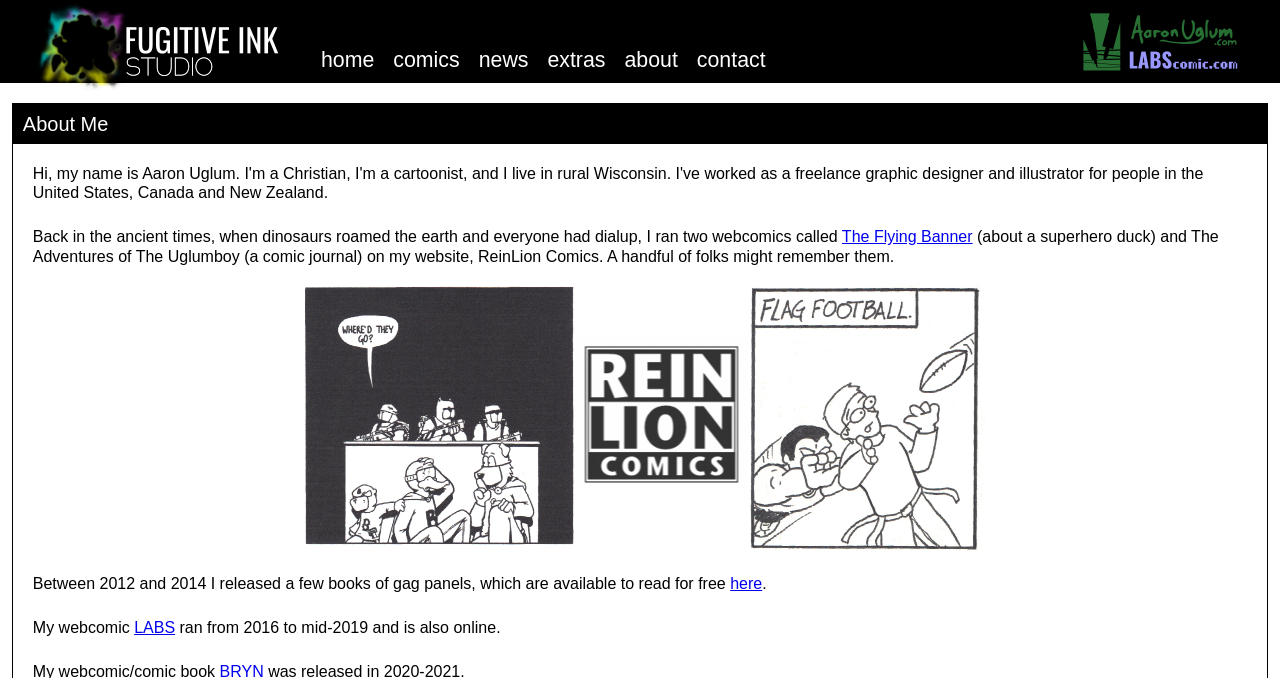Provide your answer in one word or a succinct phrase for the question: 
What is the name of the author's current webcomic?

LABS